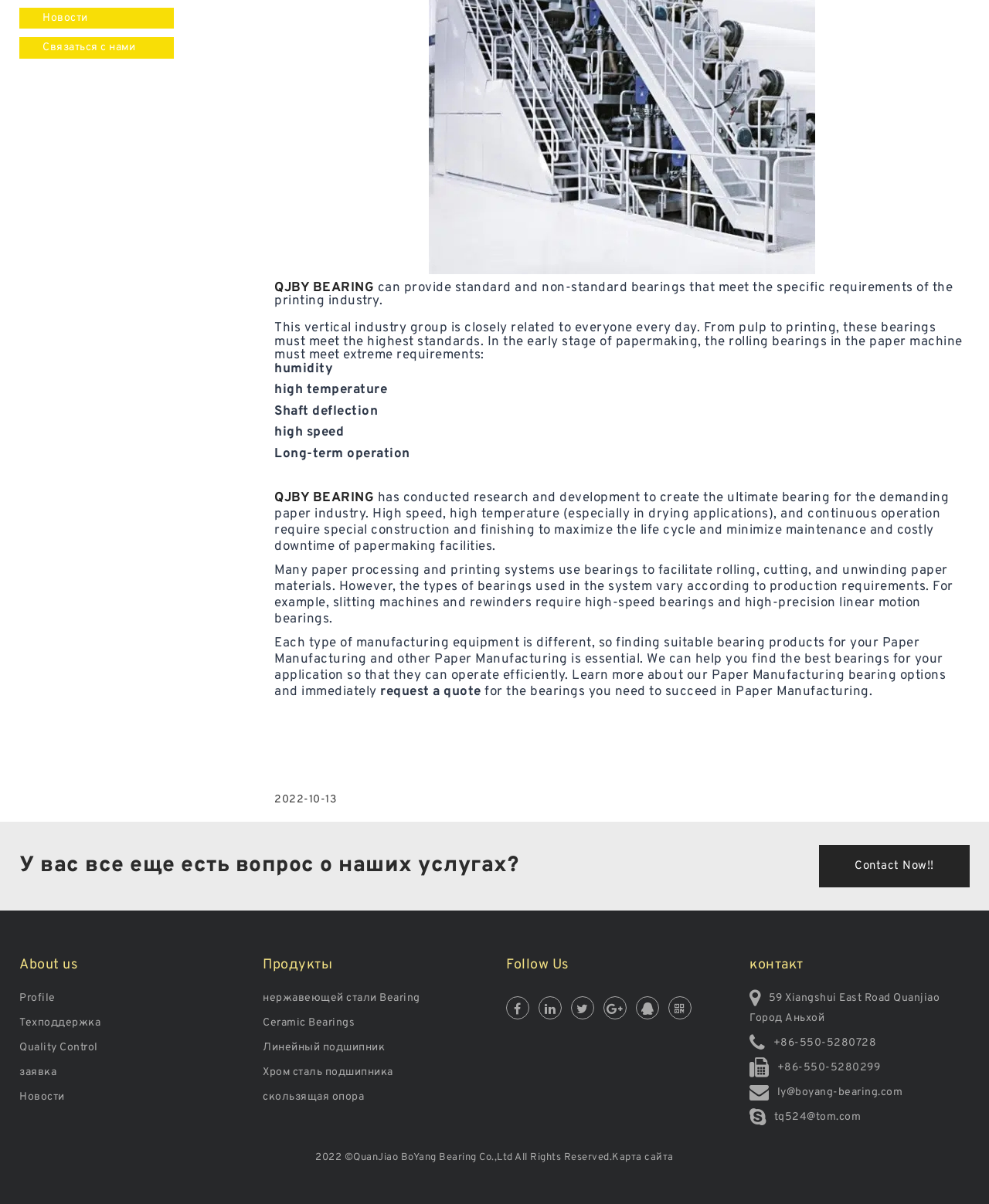Provide the bounding box coordinates for the UI element that is described as: "нержавеющей стали Bearing".

[0.266, 0.824, 0.425, 0.835]